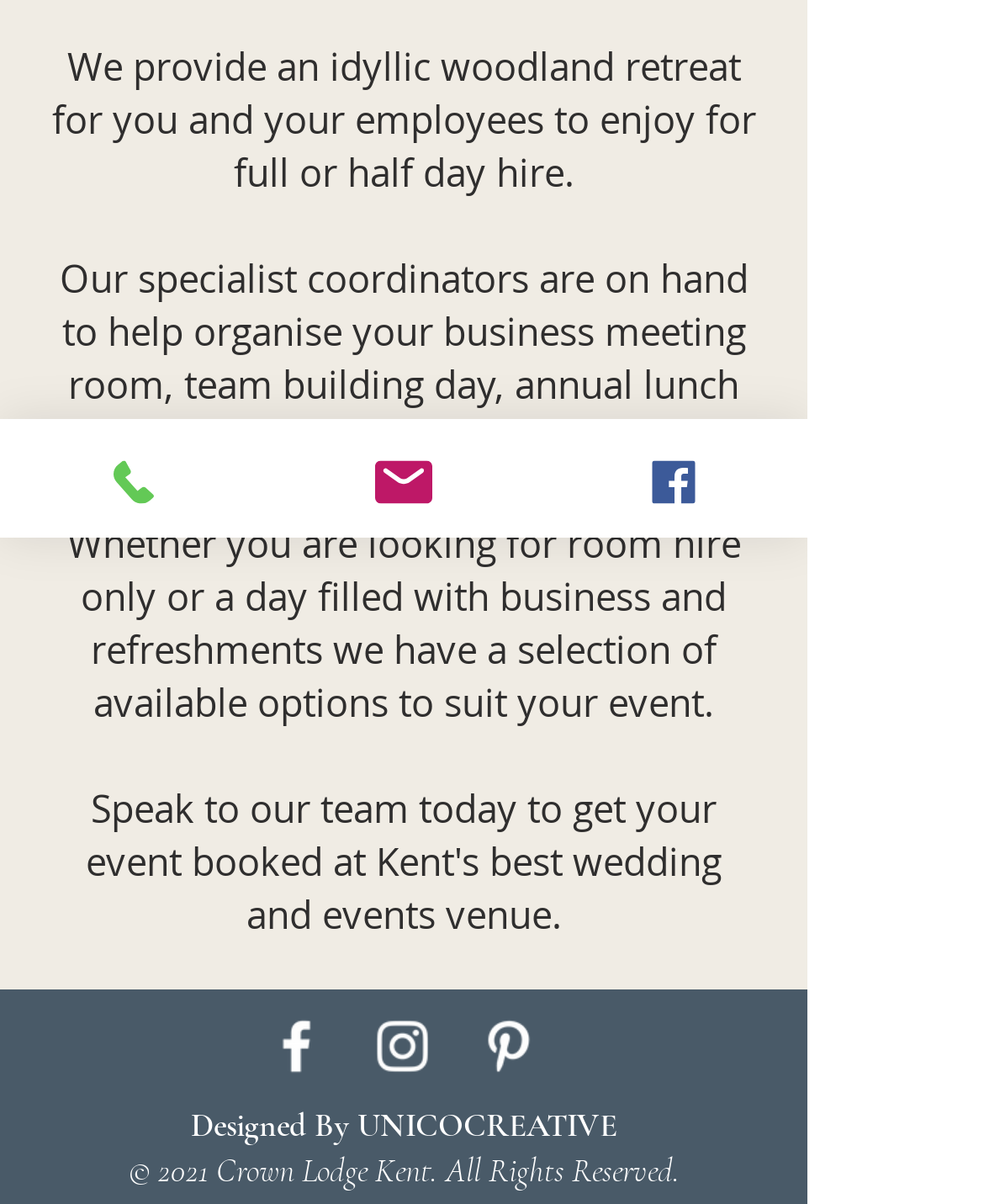Provide the bounding box coordinates for the specified HTML element described in this description: "aria-label="White Pinterest Icon"". The coordinates should be four float numbers ranging from 0 to 1, in the format [left, top, right, bottom].

[0.482, 0.84, 0.551, 0.896]